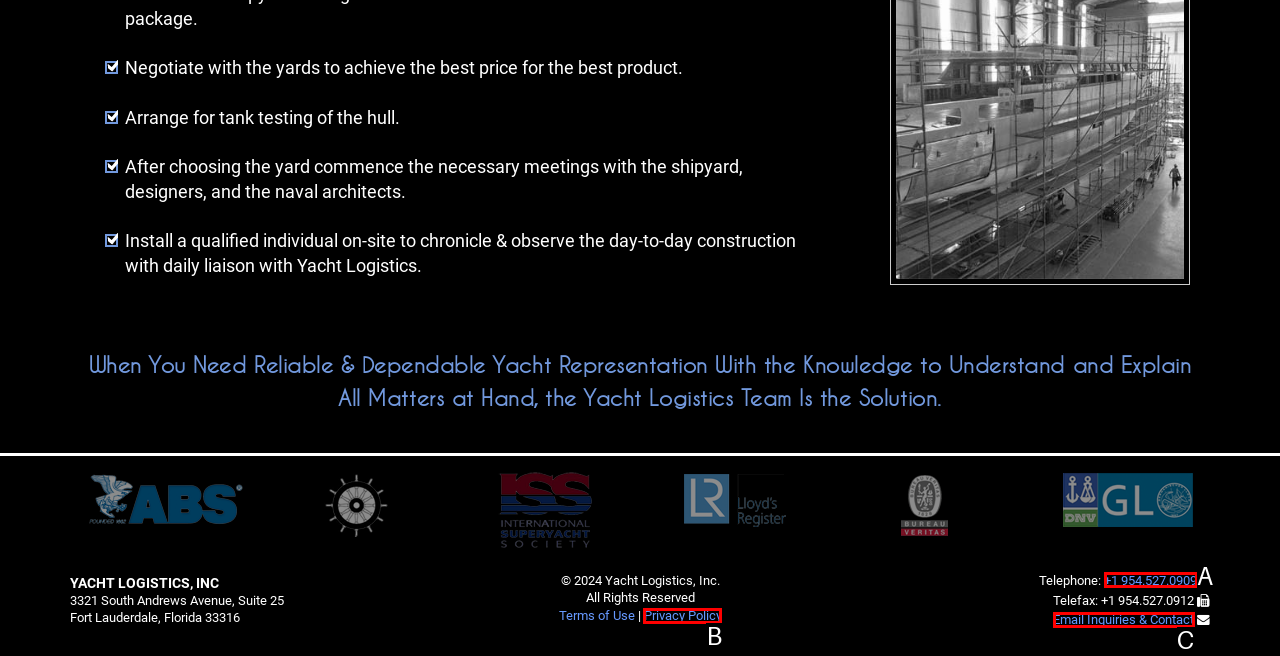Given the element description: Email Inquiries & Contact, choose the HTML element that aligns with it. Indicate your choice with the corresponding letter.

C